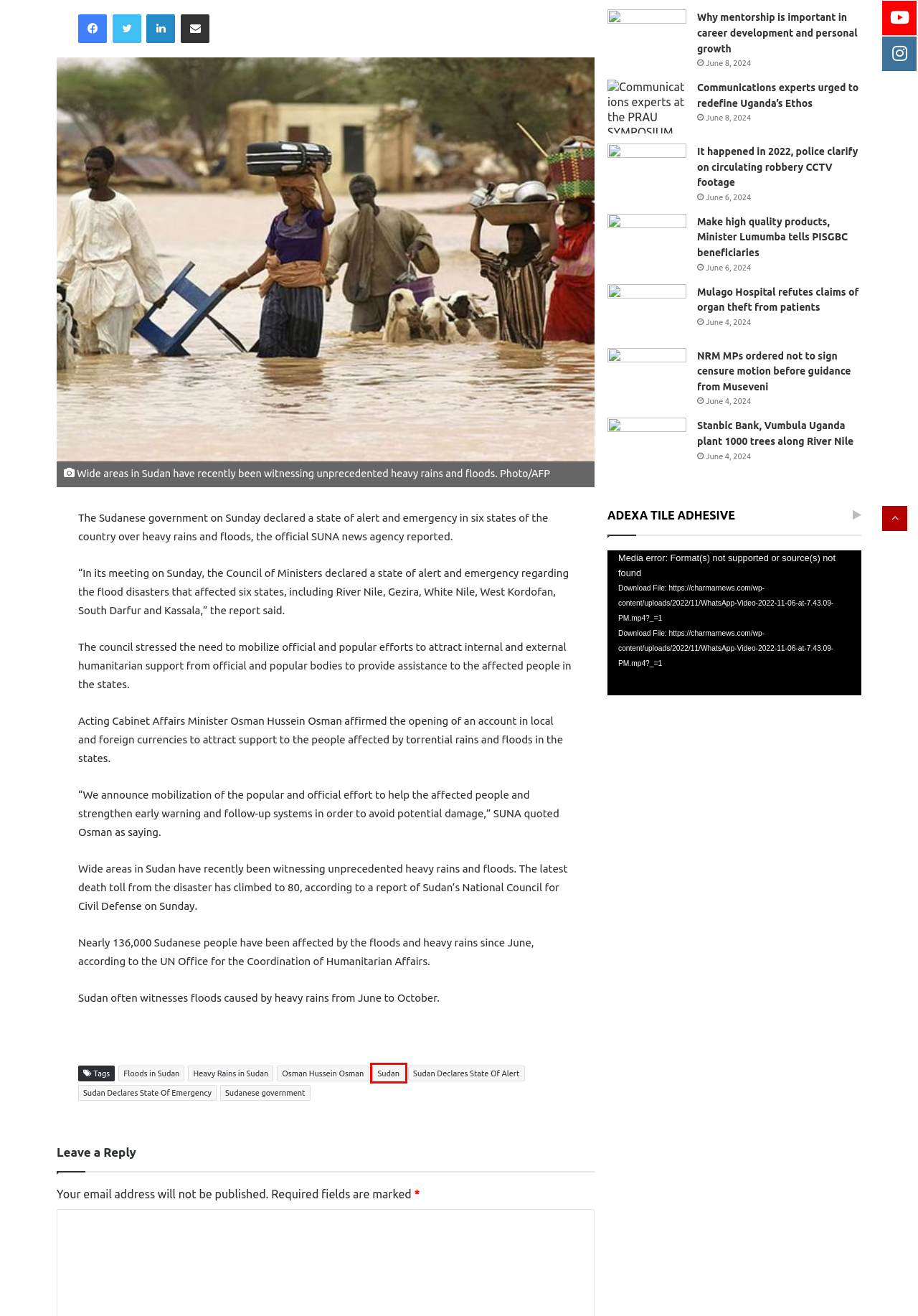You have a screenshot of a webpage with a red bounding box highlighting a UI element. Your task is to select the best webpage description that corresponds to the new webpage after clicking the element. Here are the descriptions:
A. Sudan Declares State Of Alert Archives - Charmar
B. Sudanese government Archives - Charmar
C. Sudan Archives - Charmar
D. Make high quality products, Minister Lumumba tells PISGBC beneficiaries - Charmar
E. Stanbic Bank, Vumbula Uganda plant 1000 trees along River Nile - Charmar
F. Osman Hussein Osman Archives - Charmar
G. NRM MPs ordered not to sign censure motion before guidance from Museveni - Charmar
H. Floods in Sudan Archives - Charmar

C